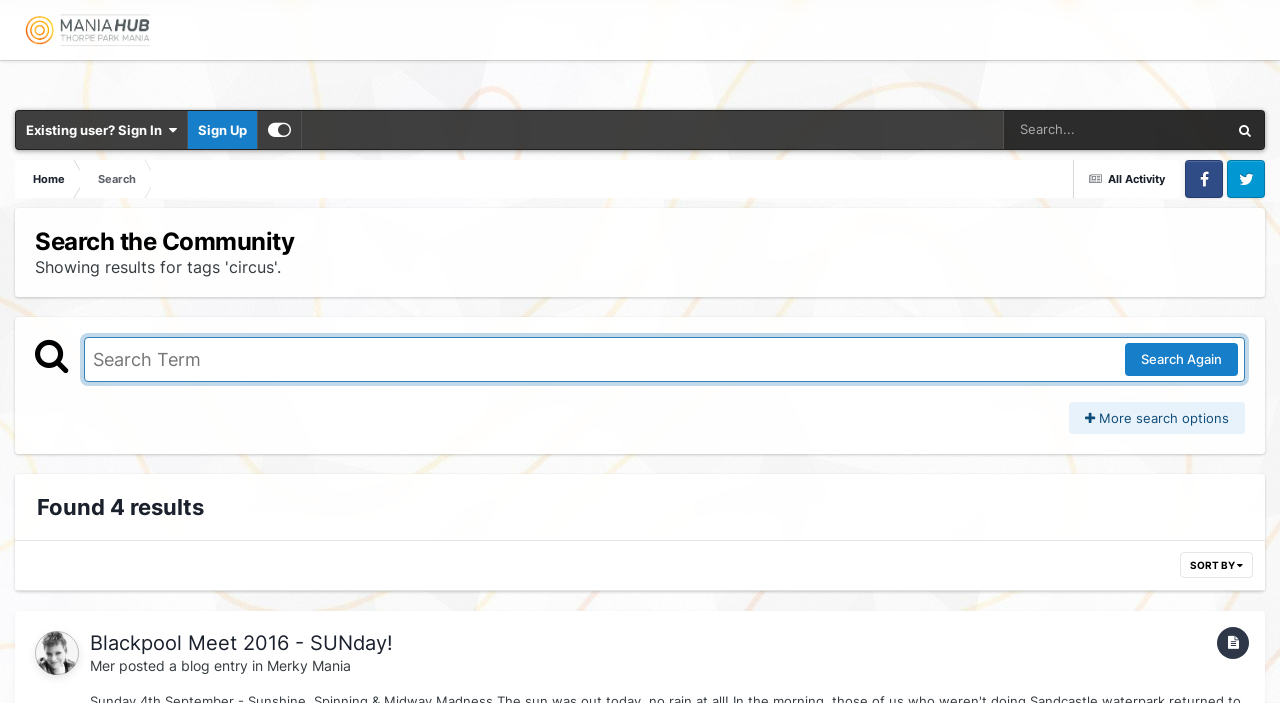What is the category of the blog entry?
Utilize the information in the image to give a detailed answer to the question.

I found the answer by looking at the blog entry section, where it says 'Mer posted a blog entry in Merky Mania' which indicates that Merky Mania is the category of the blog entry.